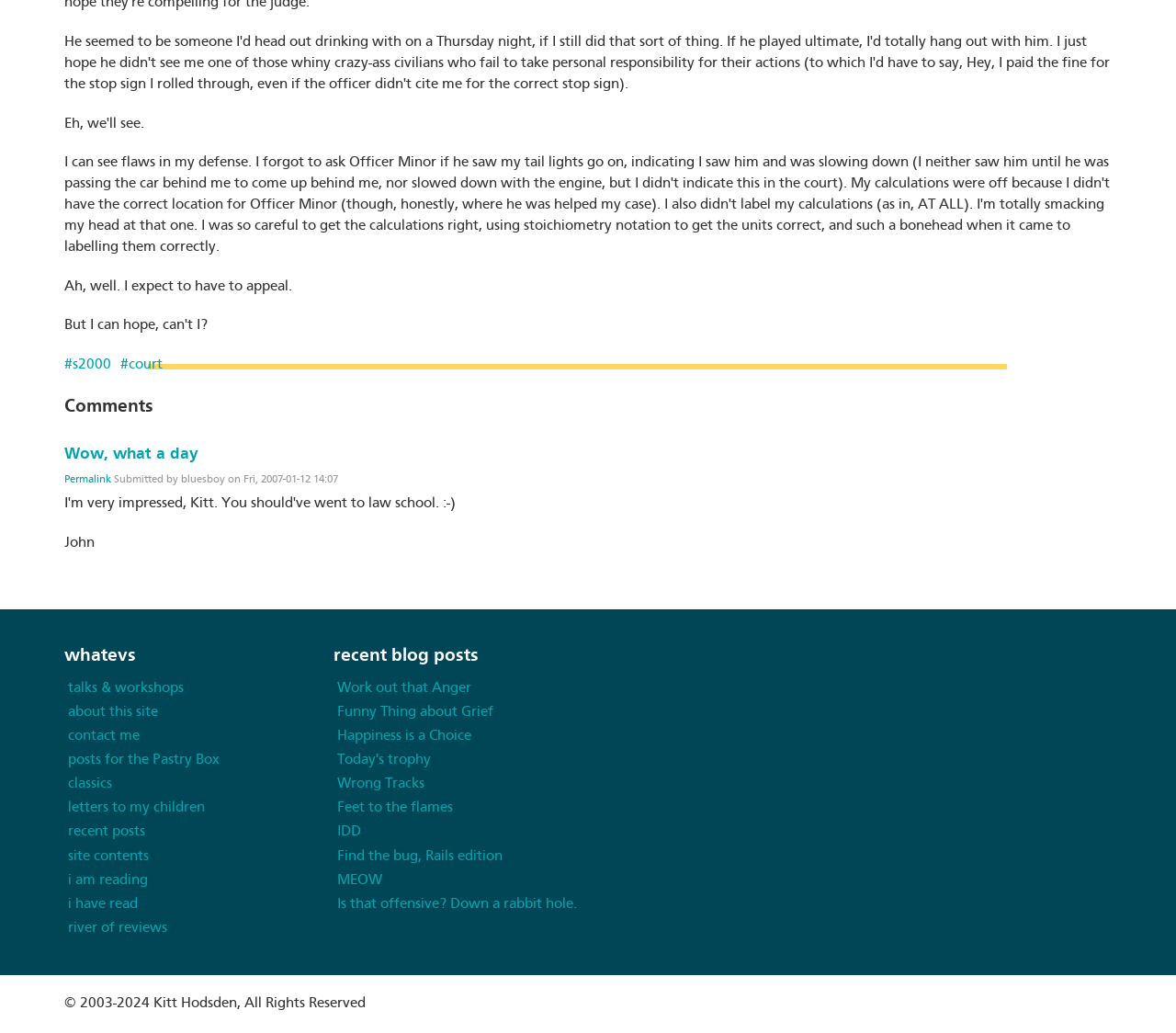Pinpoint the bounding box coordinates of the element to be clicked to execute the instruction: "Check the 'recent blog posts' section".

[0.283, 0.626, 0.564, 0.645]